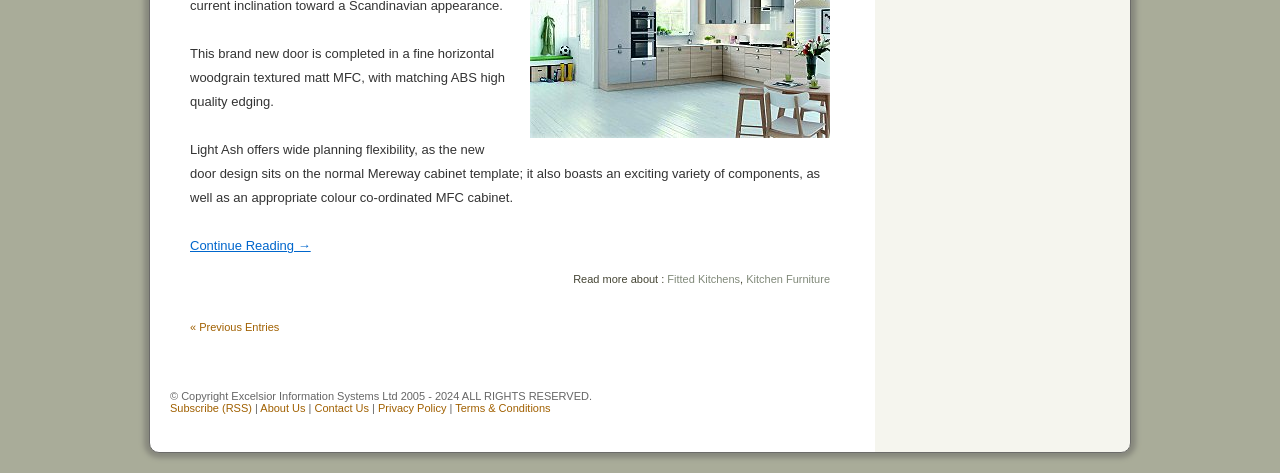Refer to the screenshot and give an in-depth answer to this question: What is the purpose of the 'Continue Reading →' link?

The 'Continue Reading →' link is located below the first two paragraphs of the webpage, suggesting that it is a link to continue reading the rest of the article or content. Therefore, the purpose of the link is to allow users to read more.